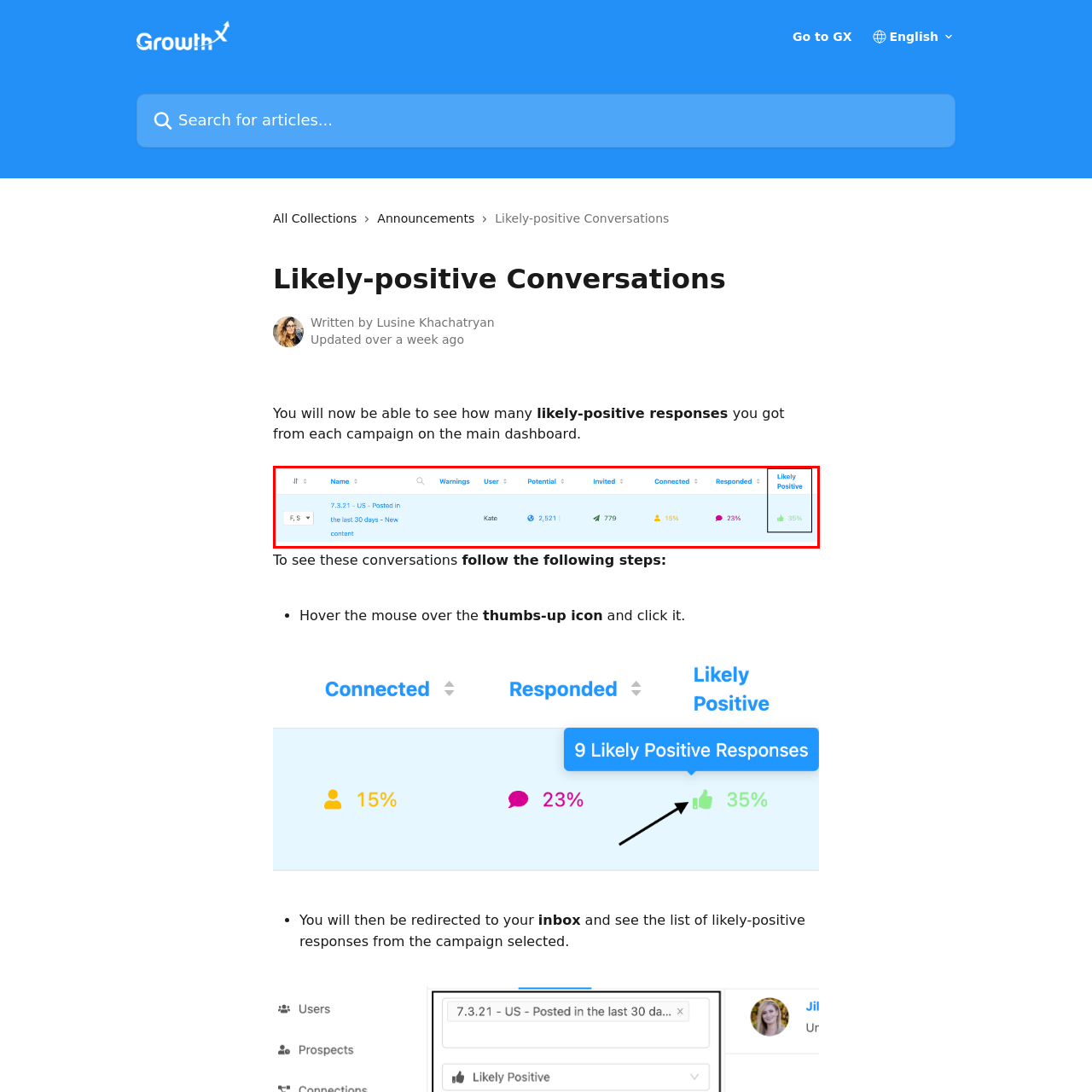Offer an in-depth description of the image encased within the red bounding lines.

The image showcases a data table from the Growth X Help Center, highlighting key performance metrics related to user engagement. In the context, a user named "Kate" is featured prominently, with her potential audience metric displayed as 2,521, indicating the total number of individuals who could be reached. Additionally, the "Invited" and "Connected" columns showcase figures of 779 and a connection rate of 15%, while the "Responded" percentage stands at 23%. Most notably, the "Likely Positive" metric is highlighted with a notable 35%, representing the percentage of potential positive responses from the engagement, denoting an encouraging interaction level with the content. This table serves as a valuable overview of user interactions and effectiveness within the specified period, indicating a focus on tracking and improving response rates in campaigns.